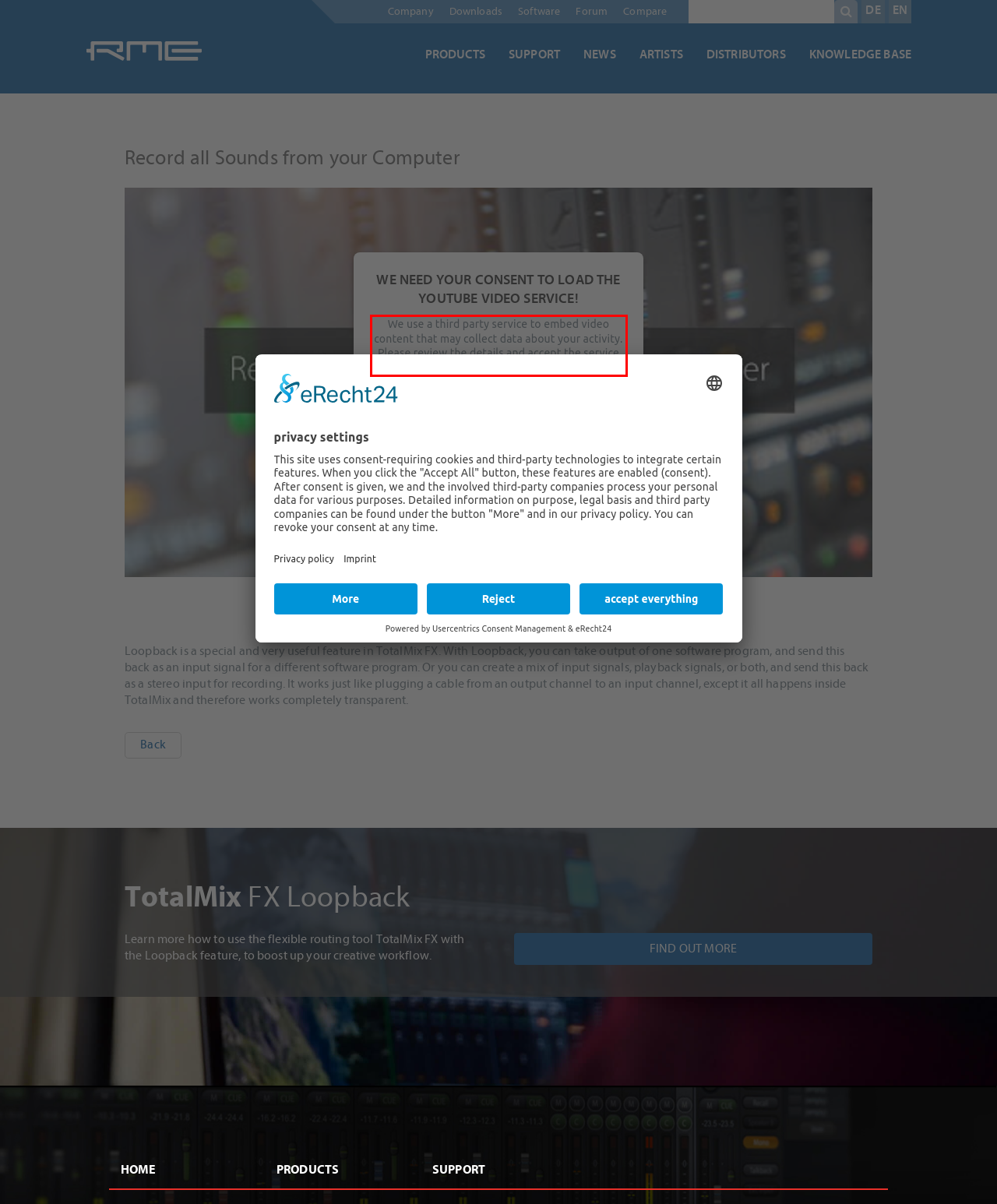Look at the provided screenshot of the webpage and perform OCR on the text within the red bounding box.

We use a third party service to embed video content that may collect data about your activity. Please review the details and accept the service to watch this video.